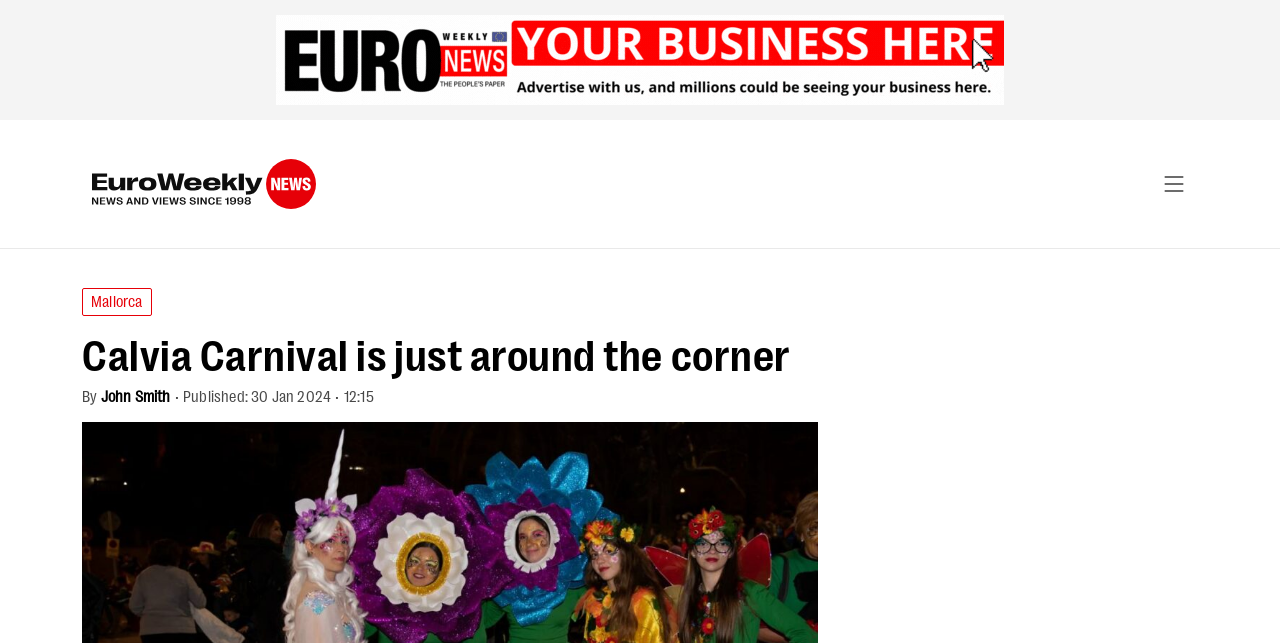Please answer the following question using a single word or phrase: Who is the author of the article?

John Smith